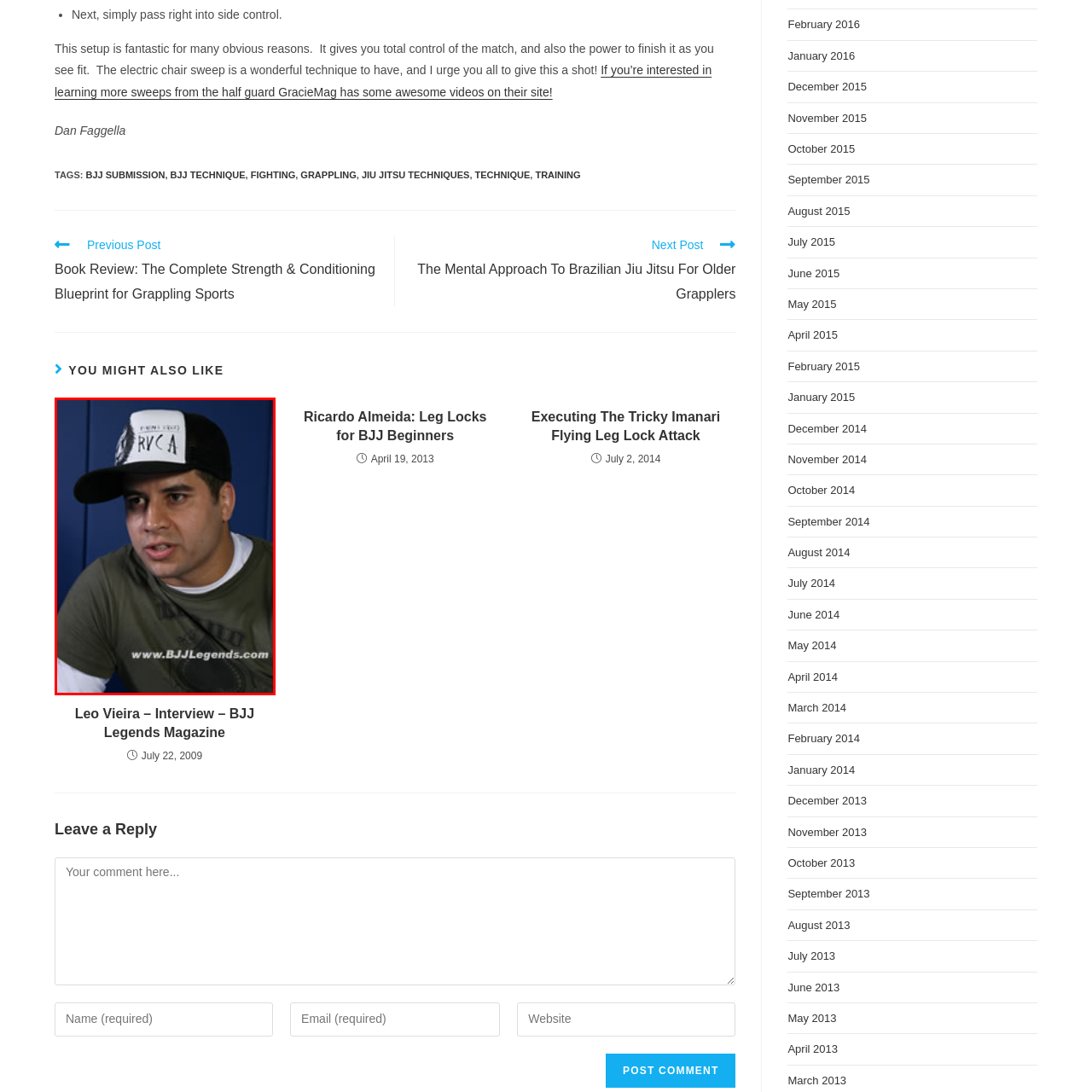What is the color of the backdrop?
Refer to the image enclosed in the red bounding box and answer the question thoroughly.

The image features a solid-colored backdrop, which provides a contrasting background to the man's attire. Upon closer inspection, it is clear that the backdrop is a solid blue color, which helps to focus attention on the man and his conversation.